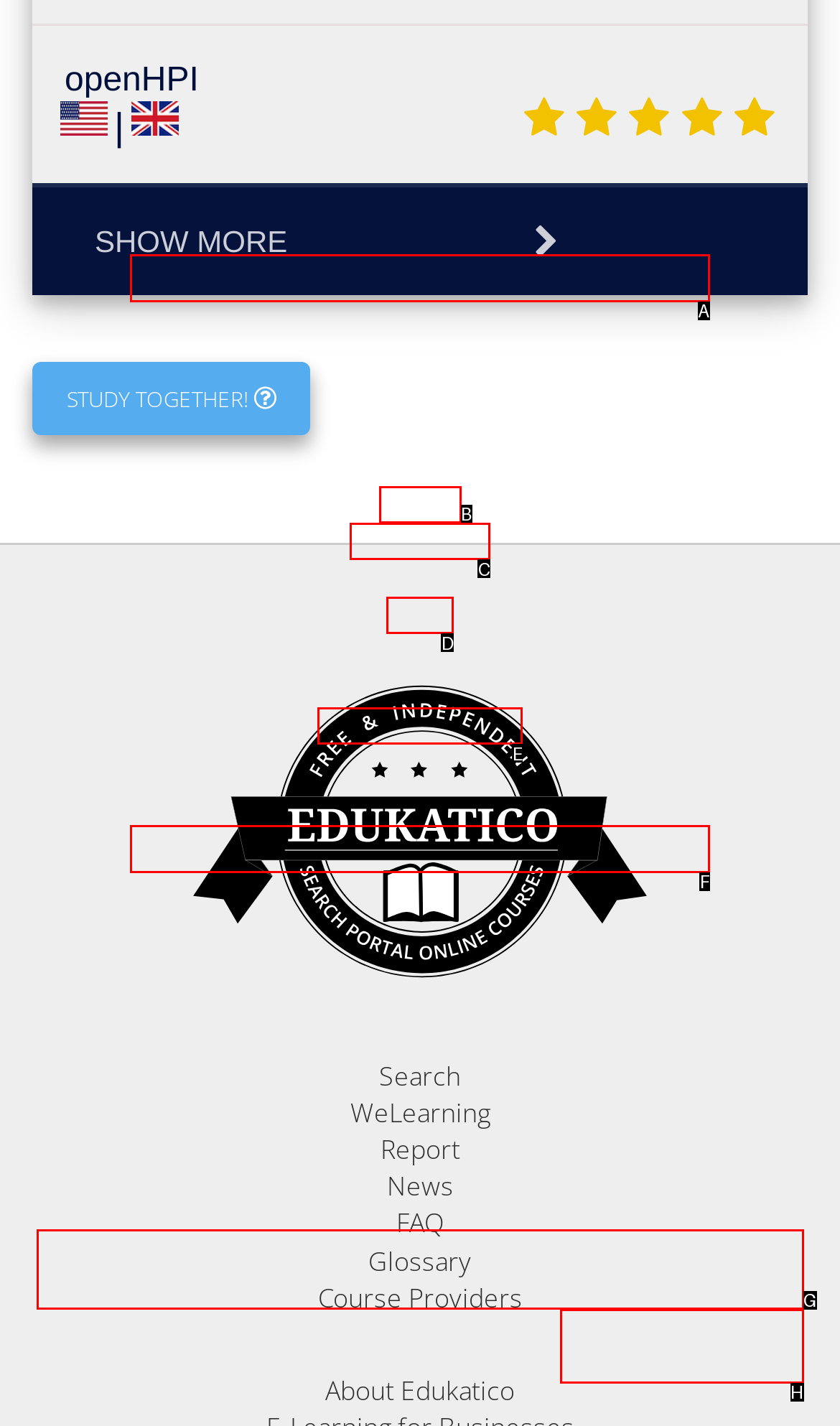Indicate which red-bounded element should be clicked to perform the task: Click the 'En rsz edukatico badge black' link Answer with the letter of the correct option.

F